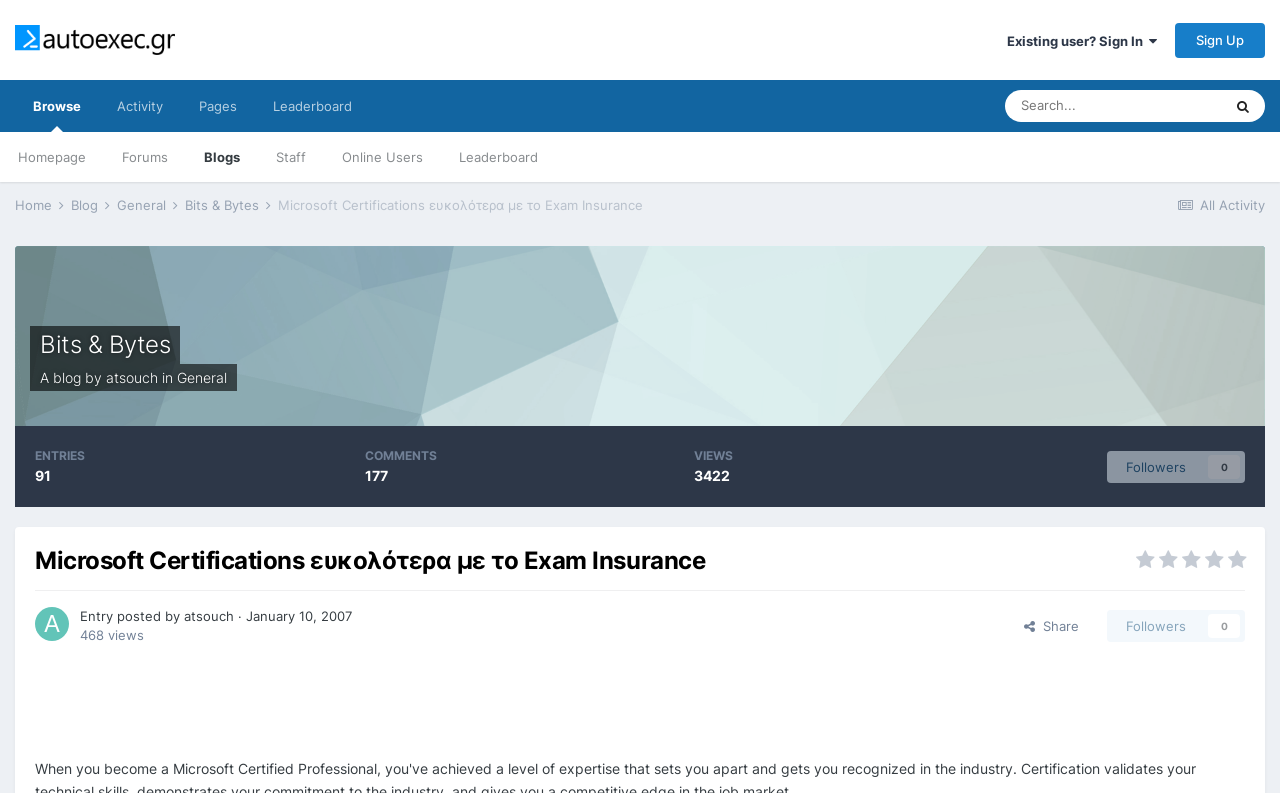Give a short answer using one word or phrase for the question:
What is the name of the author of the entry?

atsouch